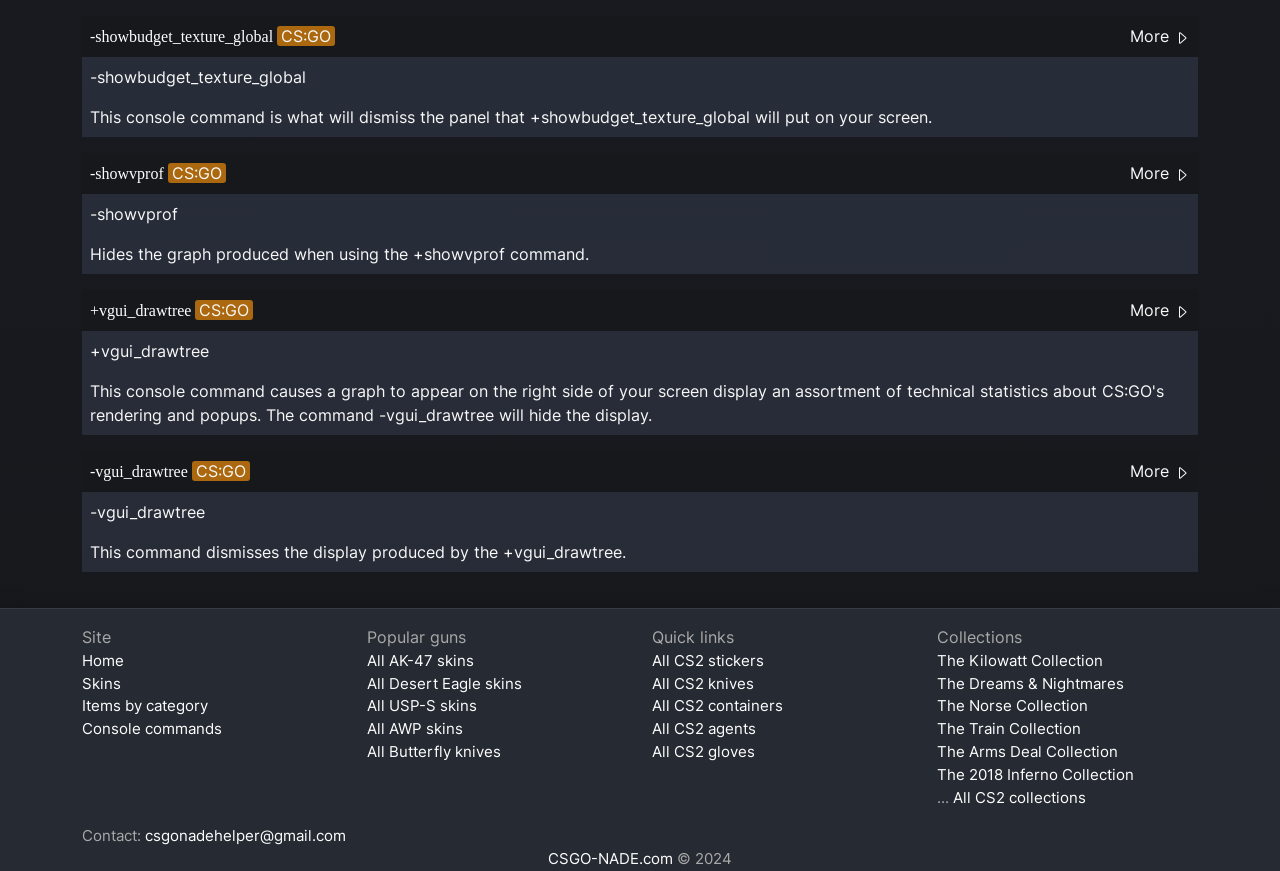Please identify the bounding box coordinates of the element's region that should be clicked to execute the following instruction: "Click on the '+vgui_drawtree' link". The bounding box coordinates must be four float numbers between 0 and 1, i.e., [left, top, right, bottom].

[0.07, 0.347, 0.153, 0.366]